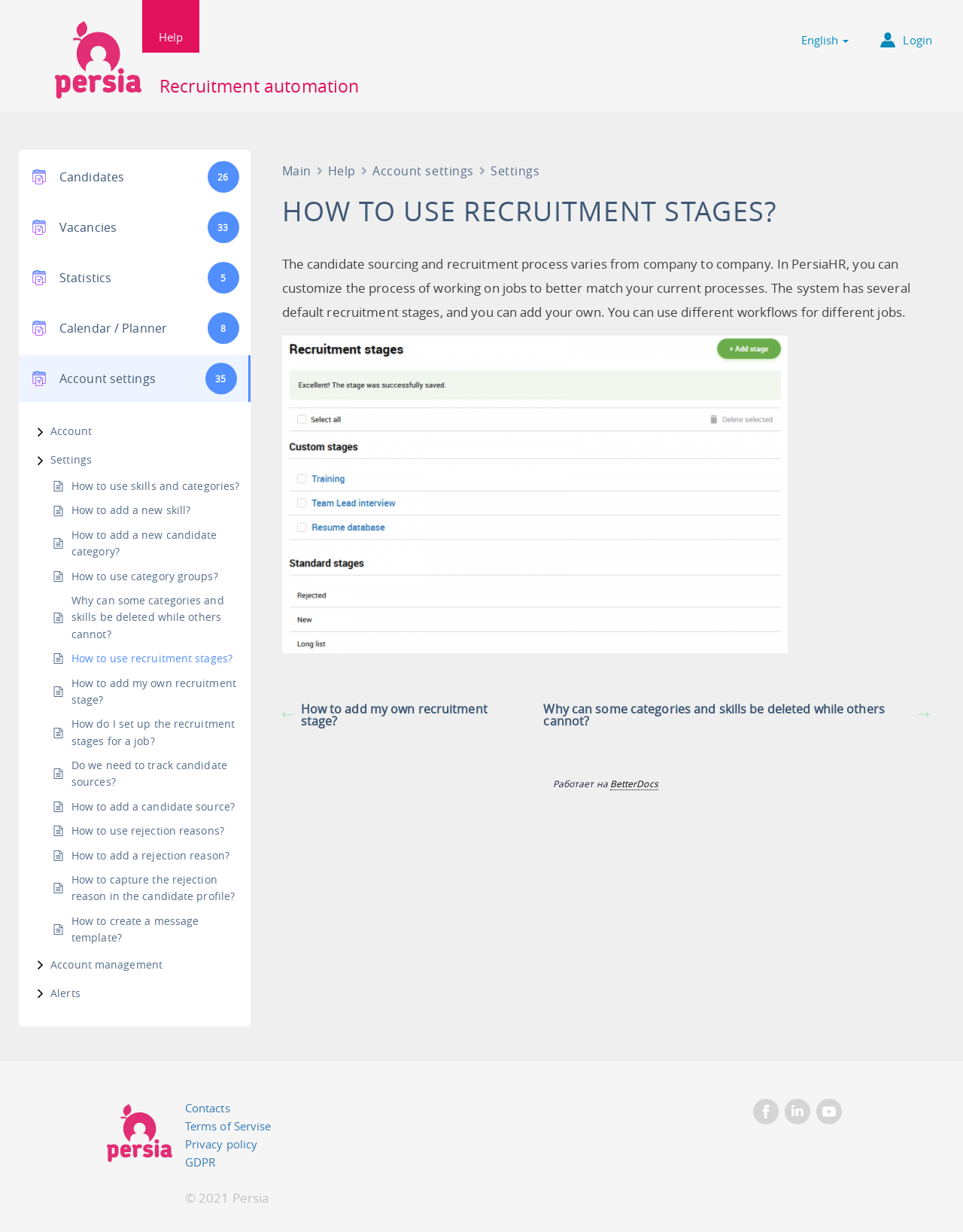What is the relationship between jobs and recruitment stages? Based on the screenshot, please respond with a single word or phrase.

Different workflows for different jobs